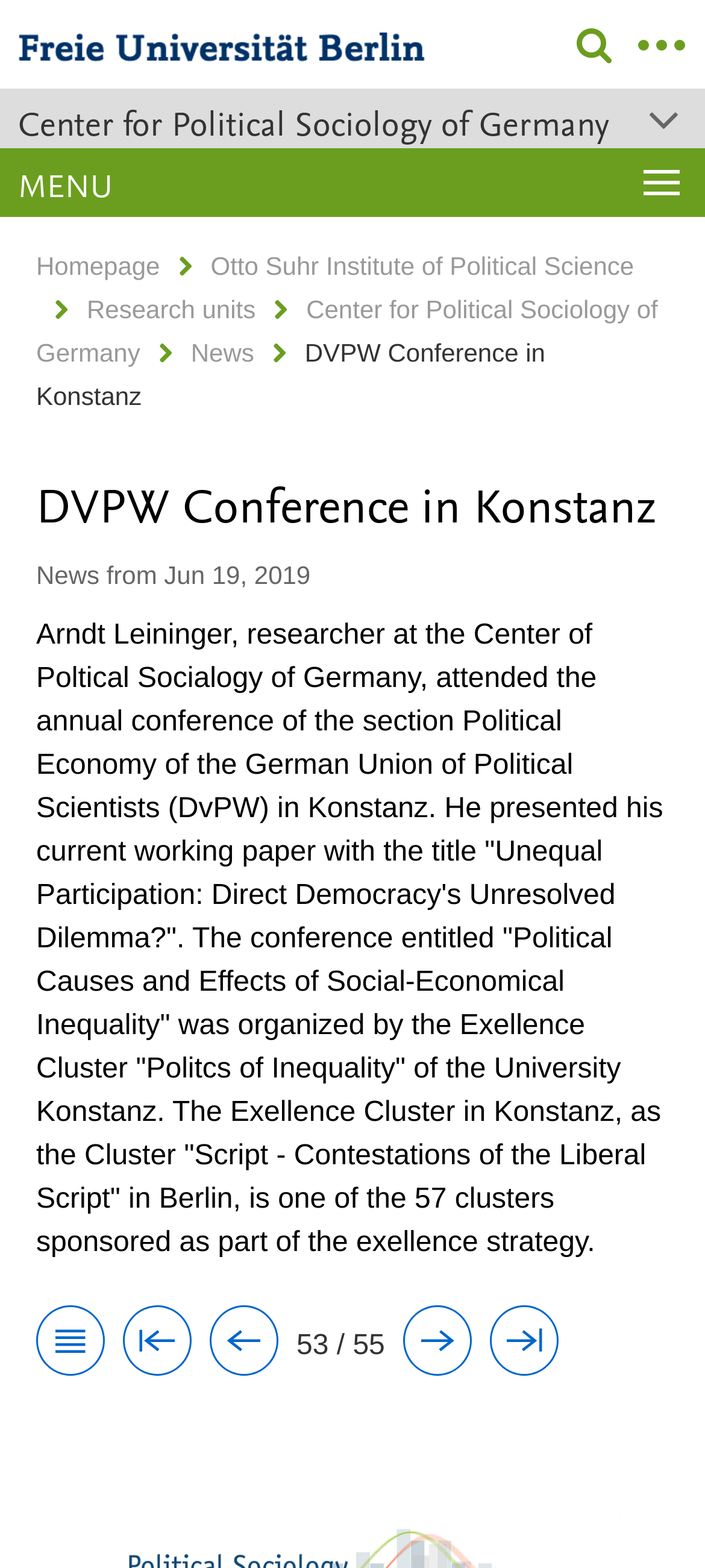Locate the bounding box coordinates of the clickable area needed to fulfill the instruction: "Visit the Center for Political Sociology of Germany".

[0.026, 0.063, 0.974, 0.093]